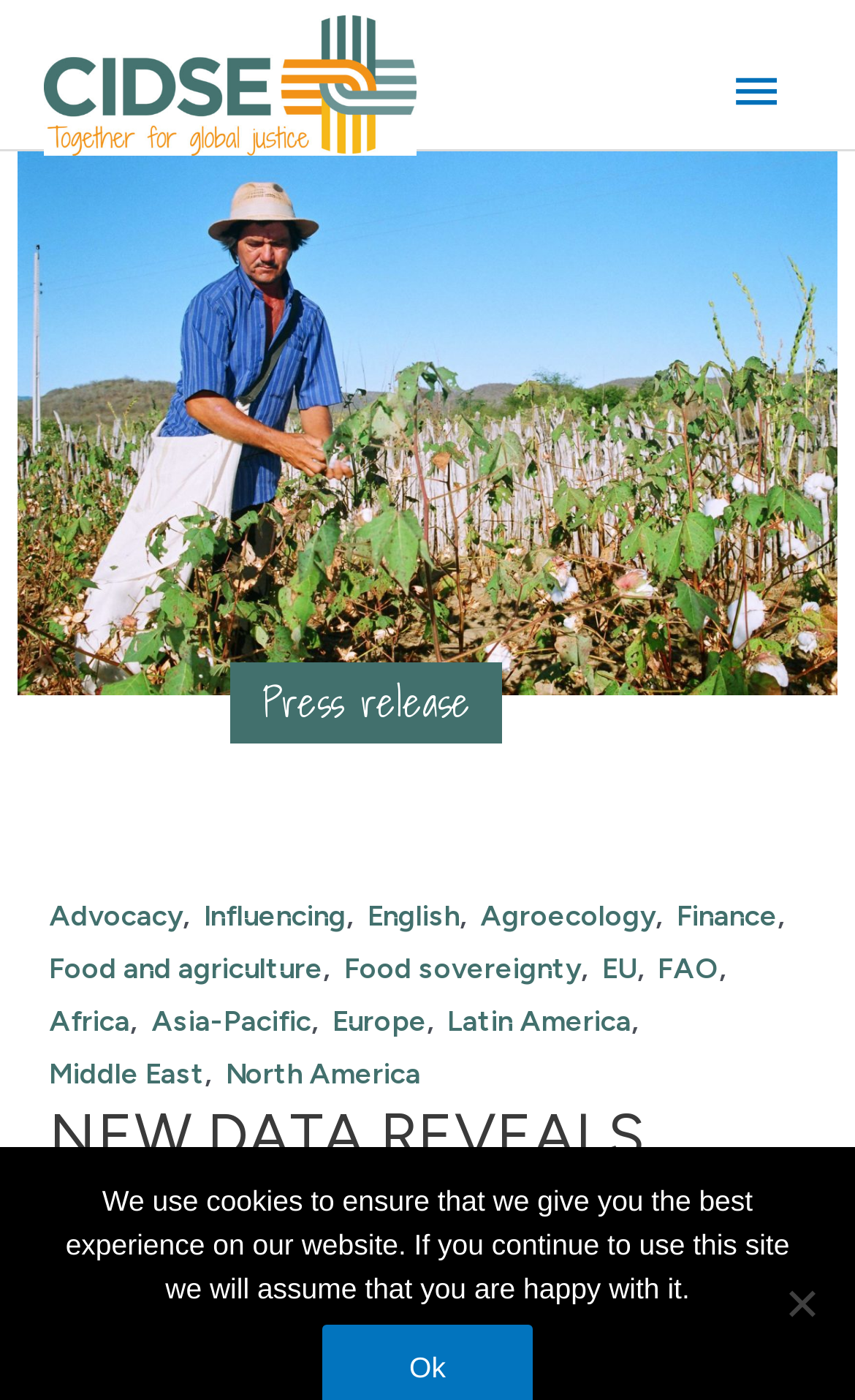What is the purpose of the textbox at the top?
Look at the screenshot and respond with a single word or phrase.

Search